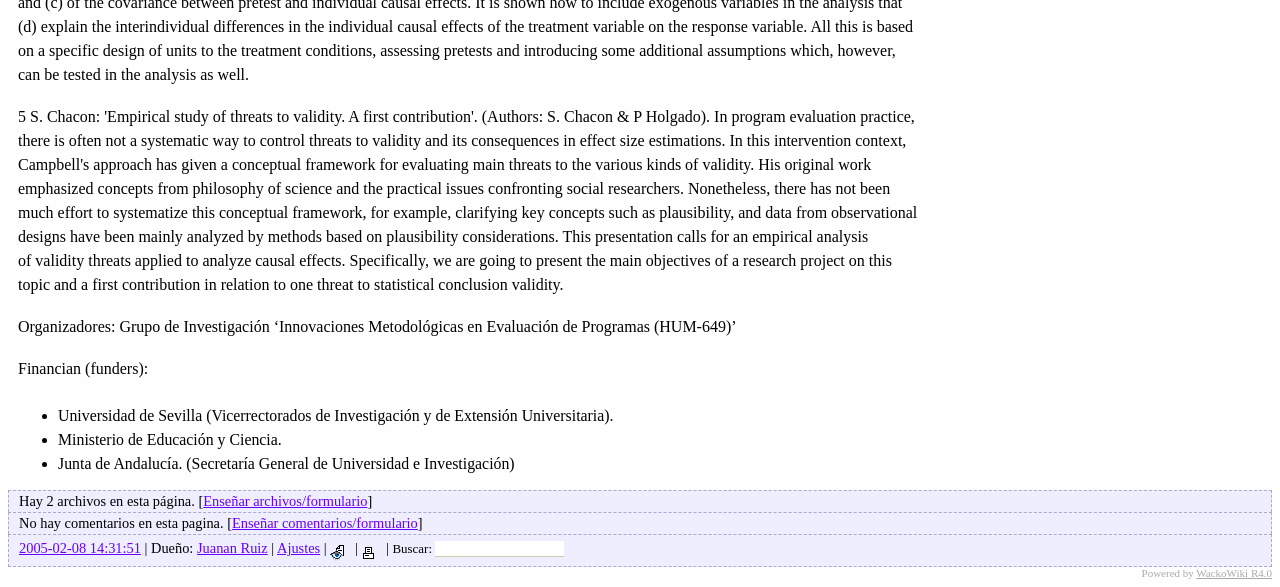Determine the bounding box coordinates for the UI element matching this description: "Ajustes".

[0.216, 0.92, 0.25, 0.948]